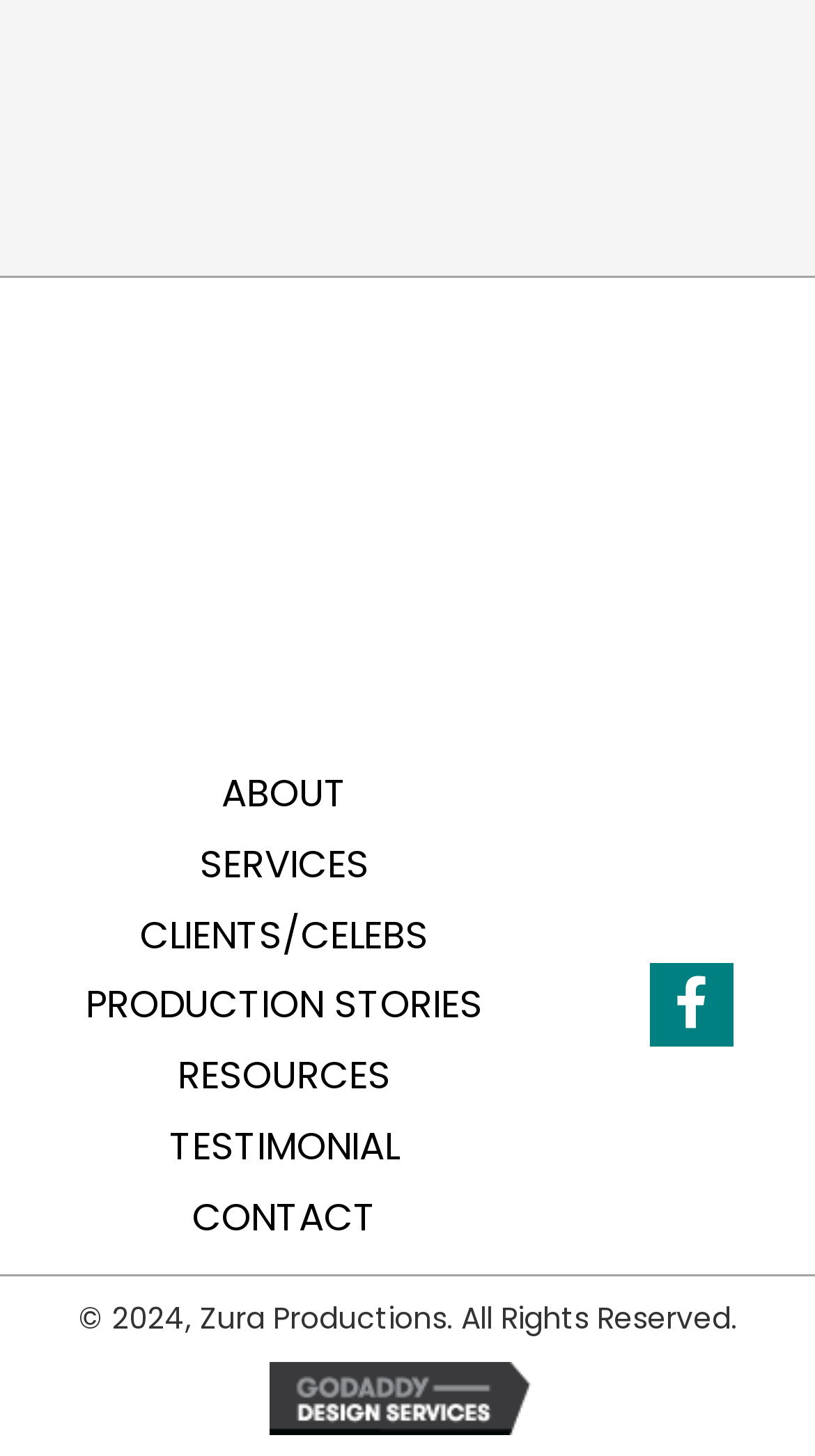Please identify the bounding box coordinates of the area that needs to be clicked to fulfill the following instruction: "Go to CONTACT."

[0.205, 0.819, 0.492, 0.853]